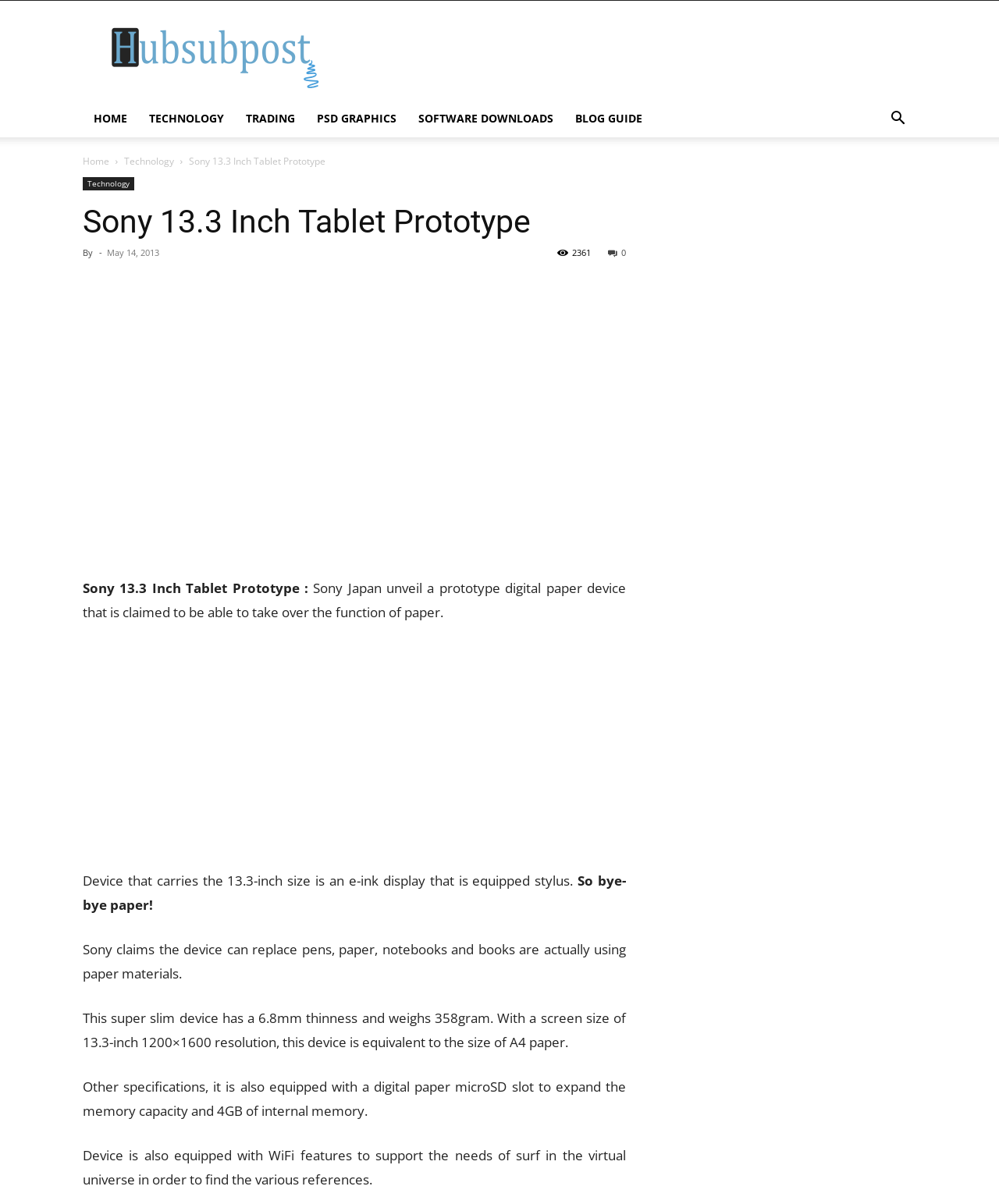Using the details in the image, give a detailed response to the question below:
What feature does the device have to support internet browsing?

The device has WiFi features to support the needs of surfing in the virtual universe and finding various references.